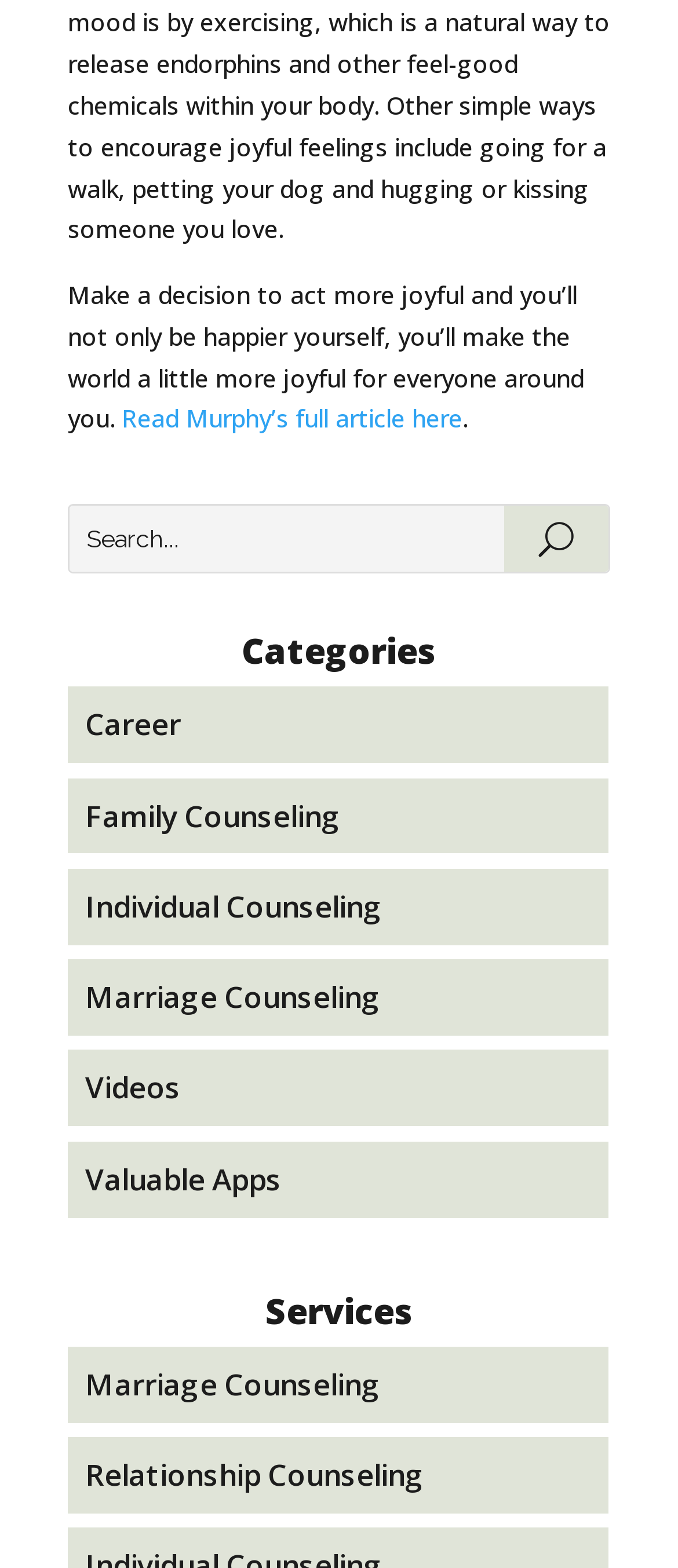Determine the bounding box coordinates of the region that needs to be clicked to achieve the task: "Get Marriage Counseling service".

[0.126, 0.87, 0.562, 0.895]